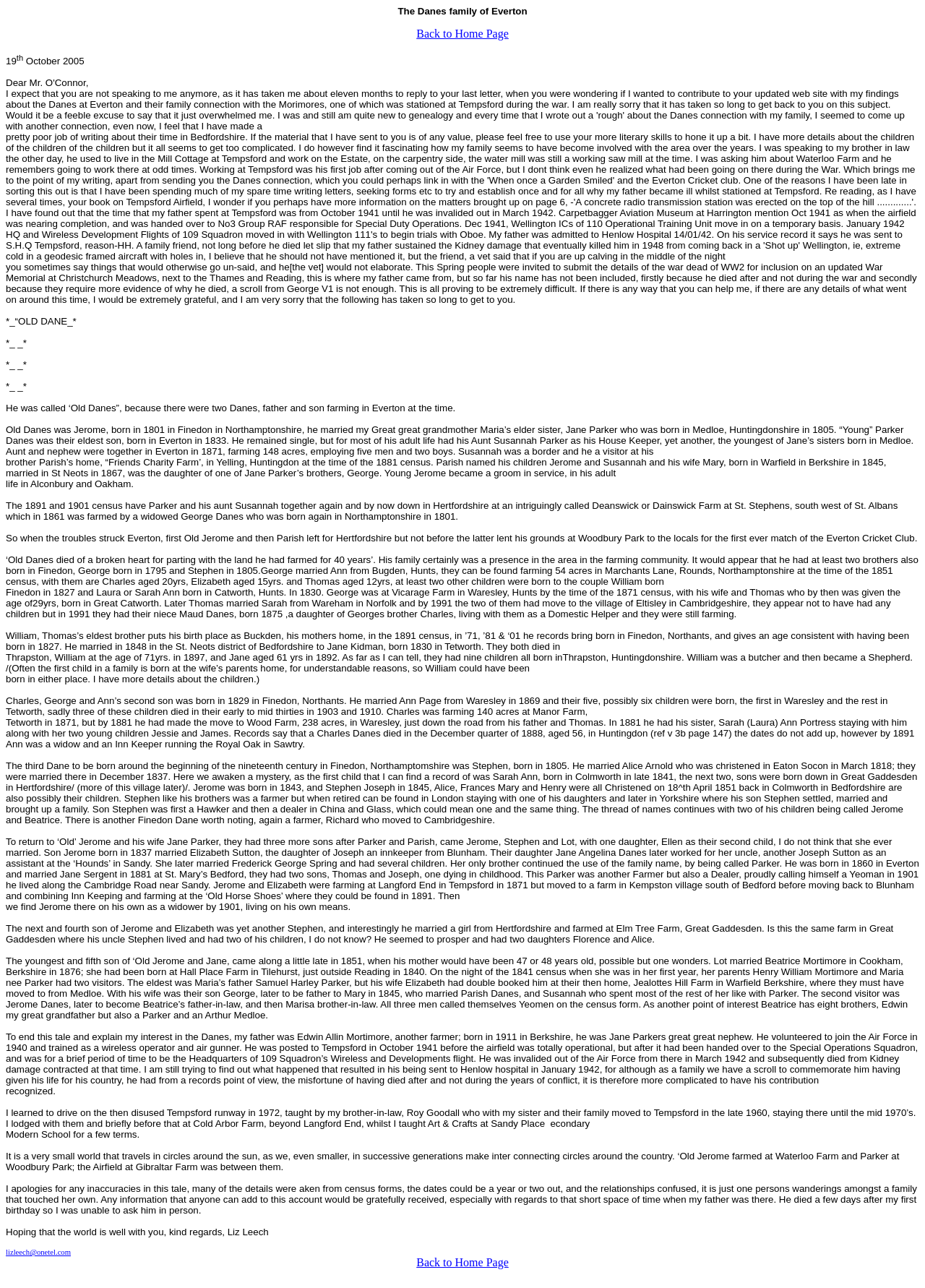Give a one-word or short phrase answer to the question: 
What is the name of the family mentioned in the text?

Danes